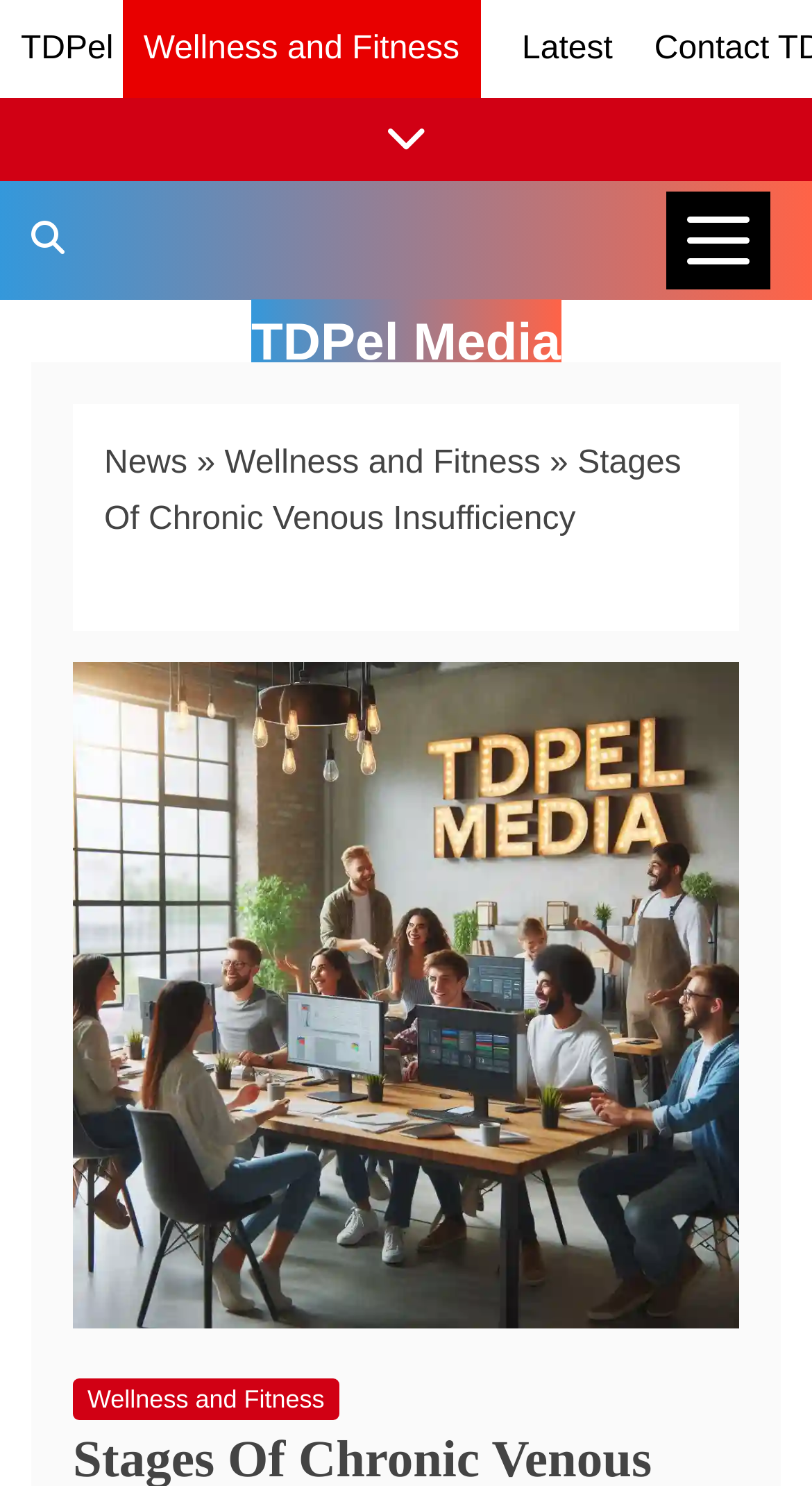Determine which piece of text is the heading of the webpage and provide it.

Stages Of Chronic Venous Insufficiency